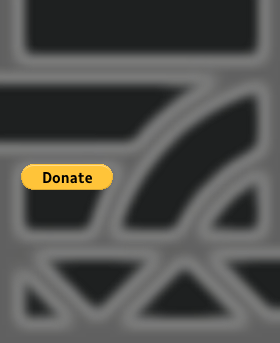Offer a detailed narrative of the scene depicted in the image.

The image features a prominently displayed "Donate" button, highlighted in a bright yellow color against a darker, abstract background design. This button serves as a call to action, inviting viewers to contribute financially, likely to support the activities and programs of the Calaboose African American History Museum. The contrasting colors enhance visibility, making it easy for potential donors to find and engage with the option to donate. This visual element is part of a user-friendly interface designed to encourage community support for cultural initiatives and events.